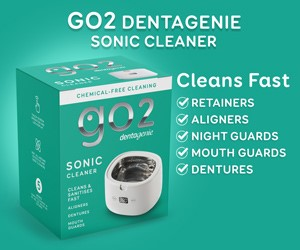What types of dental appliances can be cleaned with this product?
Please provide a single word or phrase based on the screenshot.

Retainers, aligners, night guards, mouth guards, and dentures